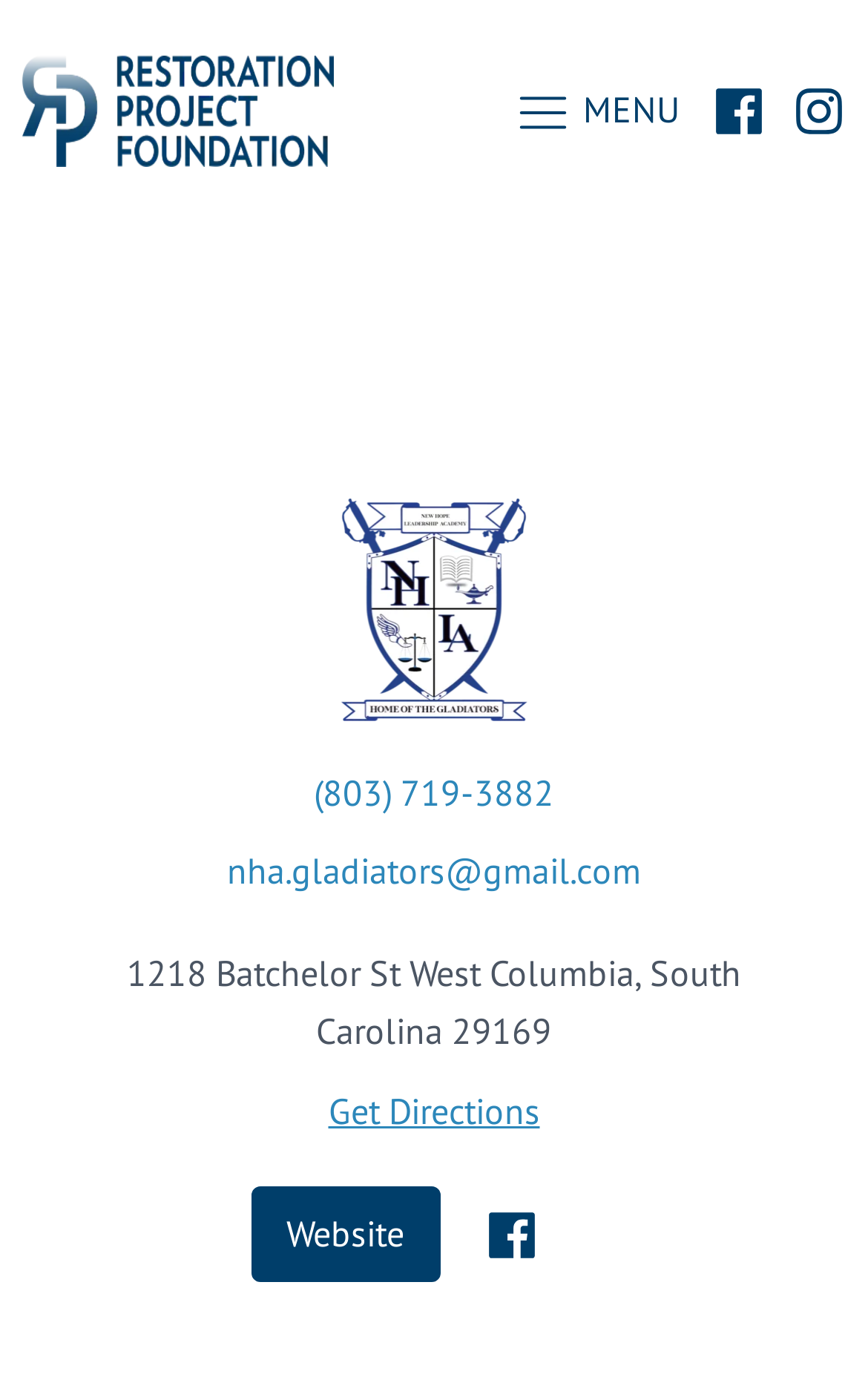What is the phone number of New Hope Leadership Academy?
Refer to the image and give a detailed answer to the question.

I found the phone number by looking at the link element with the text '(803) 719-3882' which is located at the coordinates [0.362, 0.546, 0.638, 0.587]. This suggests that it is a contact information section, and the phone number is provided for users to reach out to the academy.